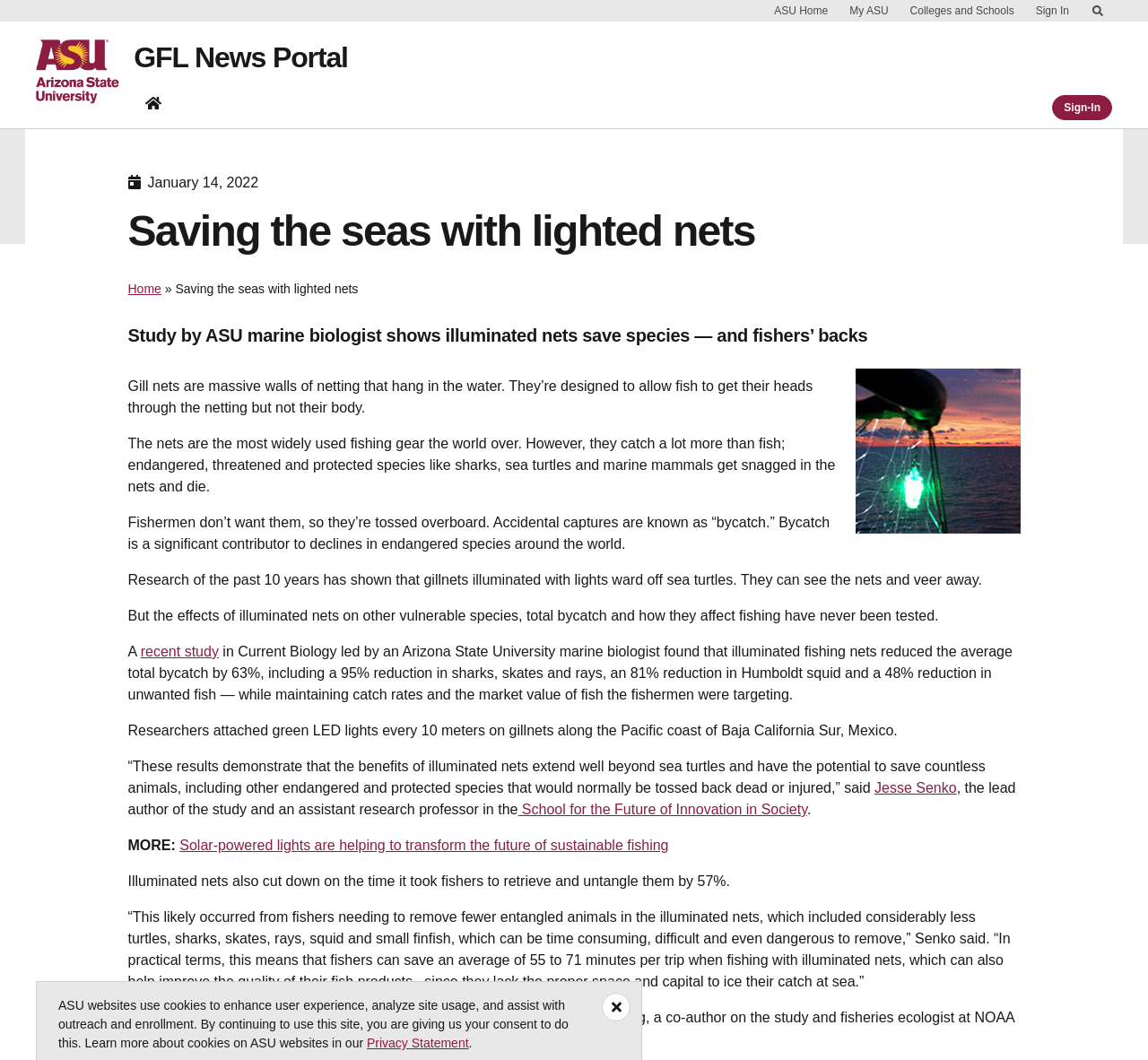Determine the bounding box coordinates of the section I need to click to execute the following instruction: "Click the 'Sign In' button". Provide the coordinates as four float numbers between 0 and 1, i.e., [left, top, right, bottom].

[0.902, 0.005, 0.931, 0.015]